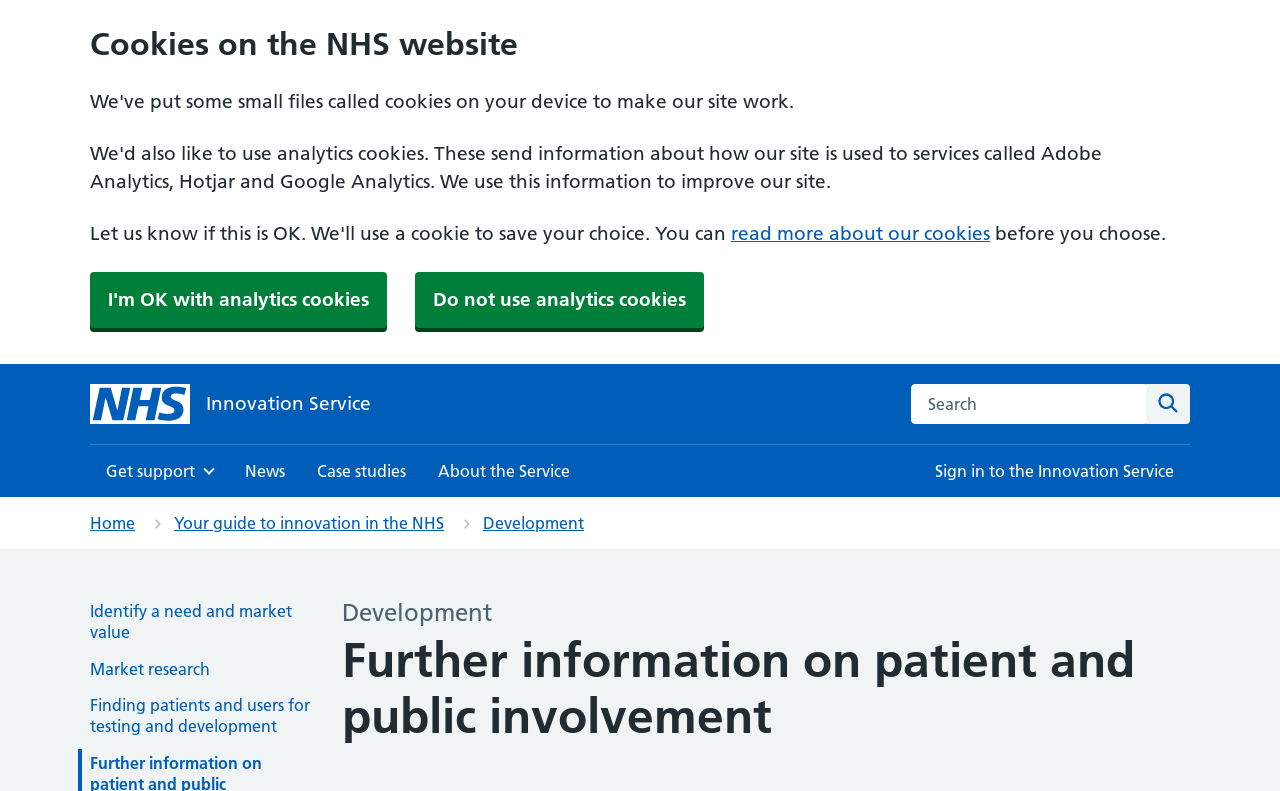Identify the bounding box coordinates for the element you need to click to achieve the following task: "Go to the Innovation Service page". Provide the bounding box coordinates as four float numbers between 0 and 1, in the form [left, top, right, bottom].

[0.07, 0.485, 0.29, 0.536]